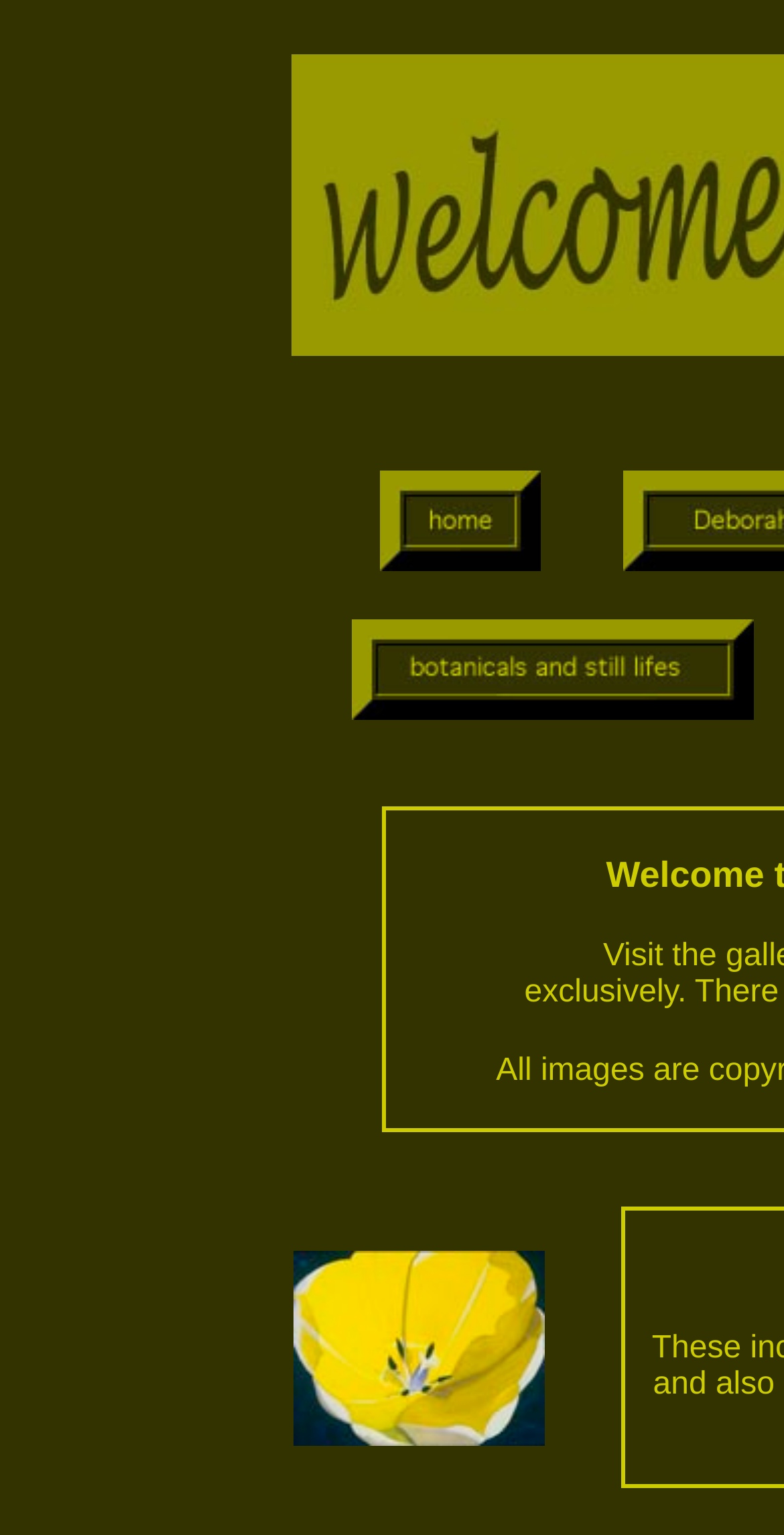Respond to the following question using a concise word or phrase: 
How many images are on the webpage?

3